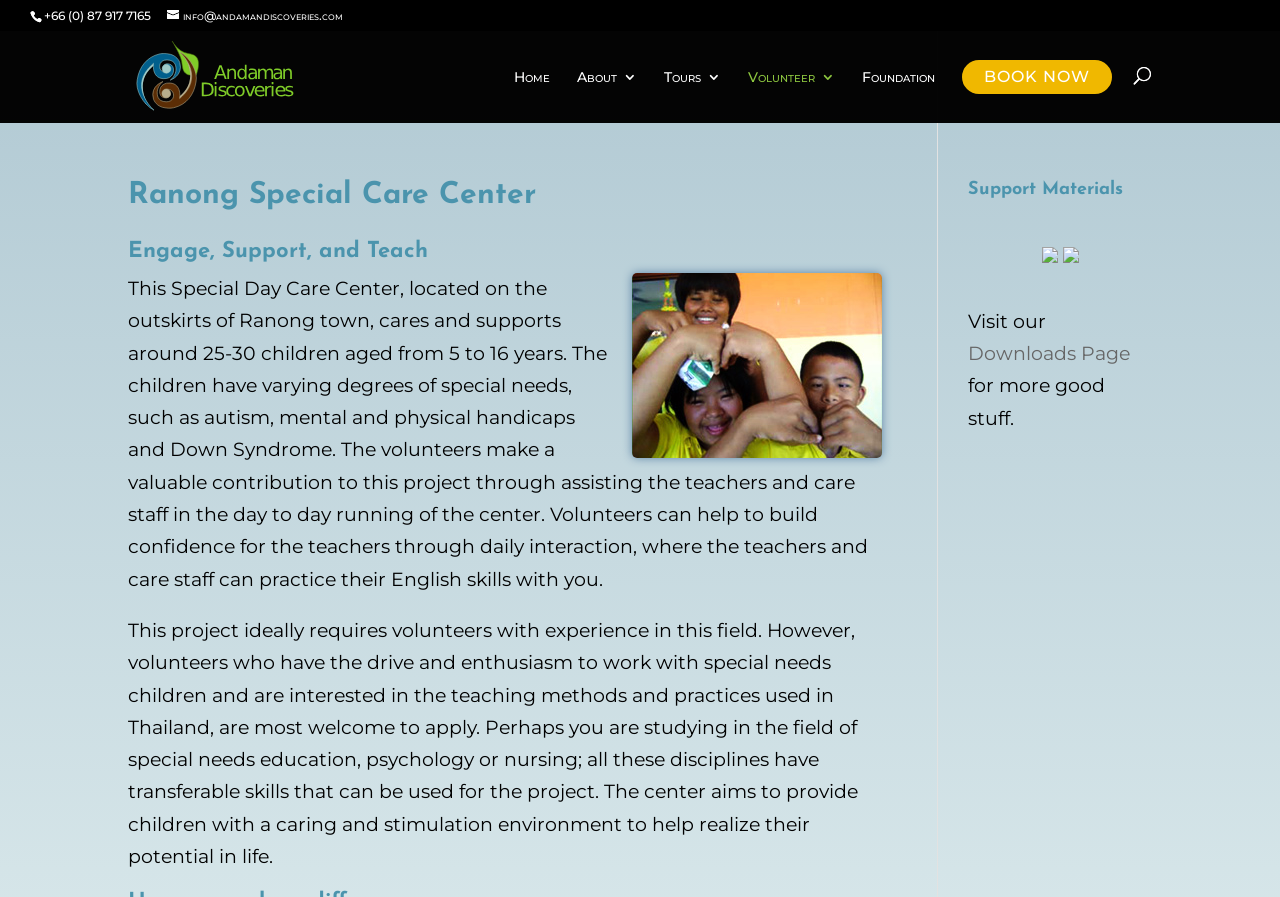What is the name of the organization?
From the screenshot, supply a one-word or short-phrase answer.

Andaman Discoveries